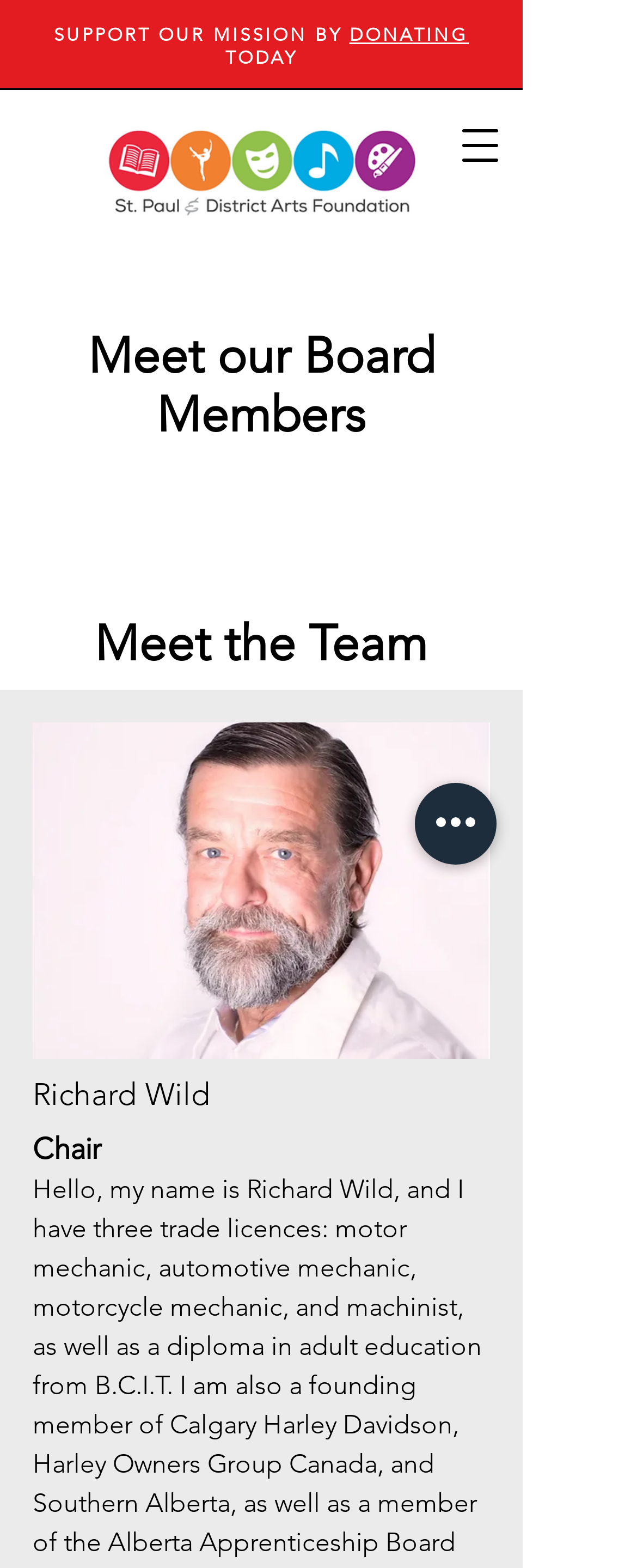From the screenshot, find the bounding box of the UI element matching this description: "DONATING". Supply the bounding box coordinates in the form [left, top, right, bottom], each a float between 0 and 1.

[0.548, 0.015, 0.736, 0.029]